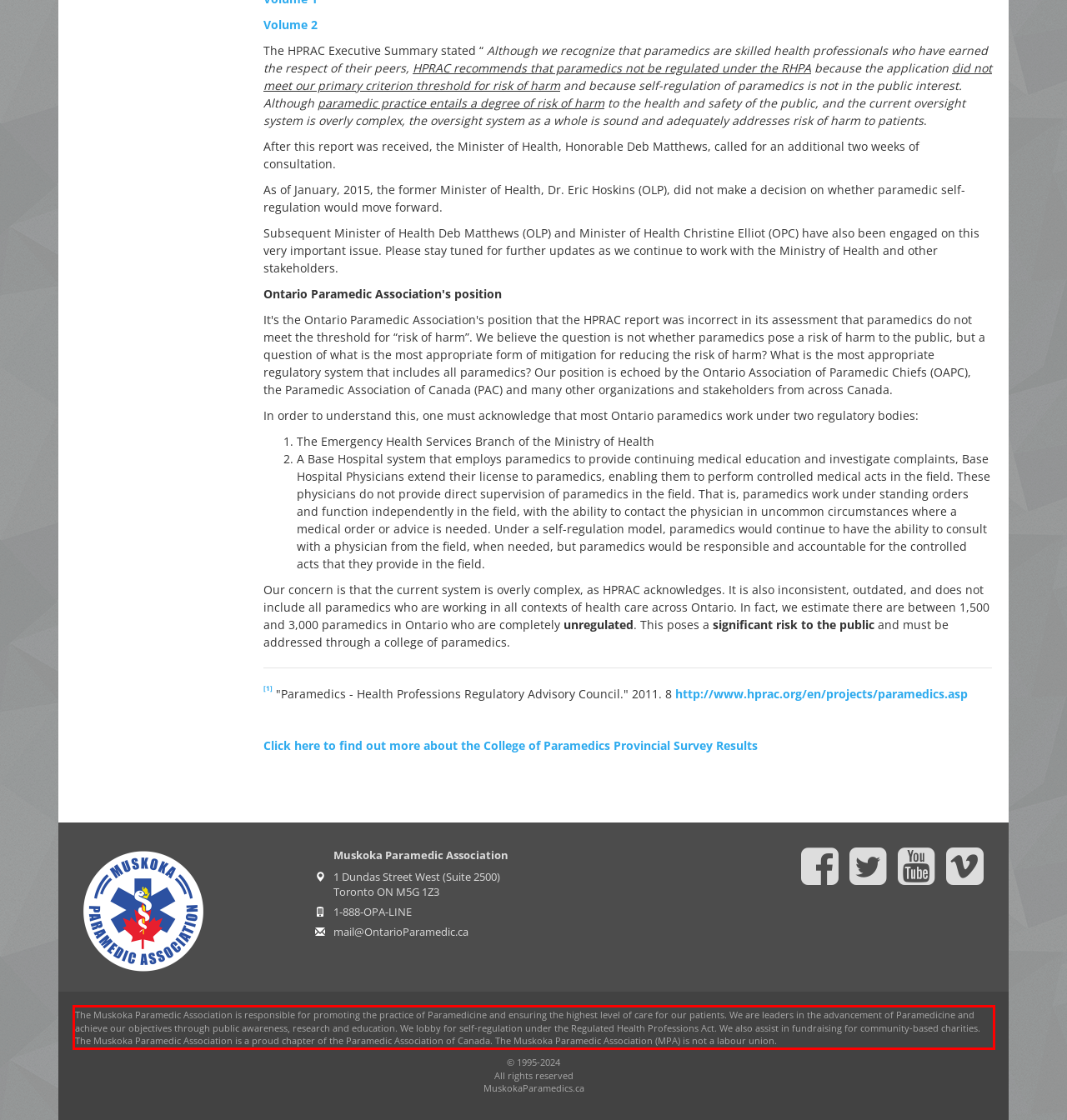Please perform OCR on the UI element surrounded by the red bounding box in the given webpage screenshot and extract its text content.

The Muskoka Paramedic Association is responsible for promoting the practice of Paramedicine and ensuring the highest level of care for our patients. We are leaders in the advancement of Paramedicine and achieve our objectives through public awareness, research and education. We lobby for self-regulation under the Regulated Health Professions Act. We also assist in fundraising for community-based charities. The Muskoka Paramedic Association is a proud chapter of the Paramedic Association of Canada. The Muskoka Paramedic Association (MPA) is not a labour union.